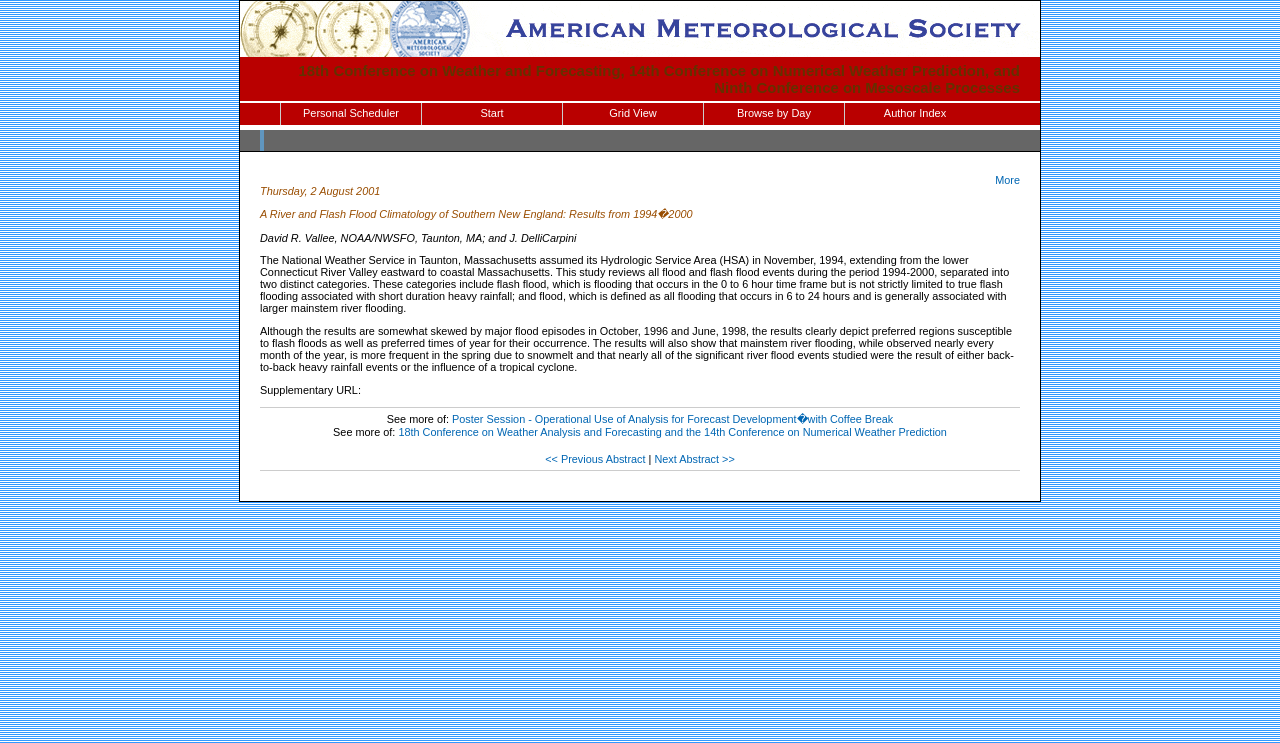Please pinpoint the bounding box coordinates for the region I should click to adhere to this instruction: "View the 18th Conference on Weather and Forecasting details".

[0.233, 0.083, 0.797, 0.129]